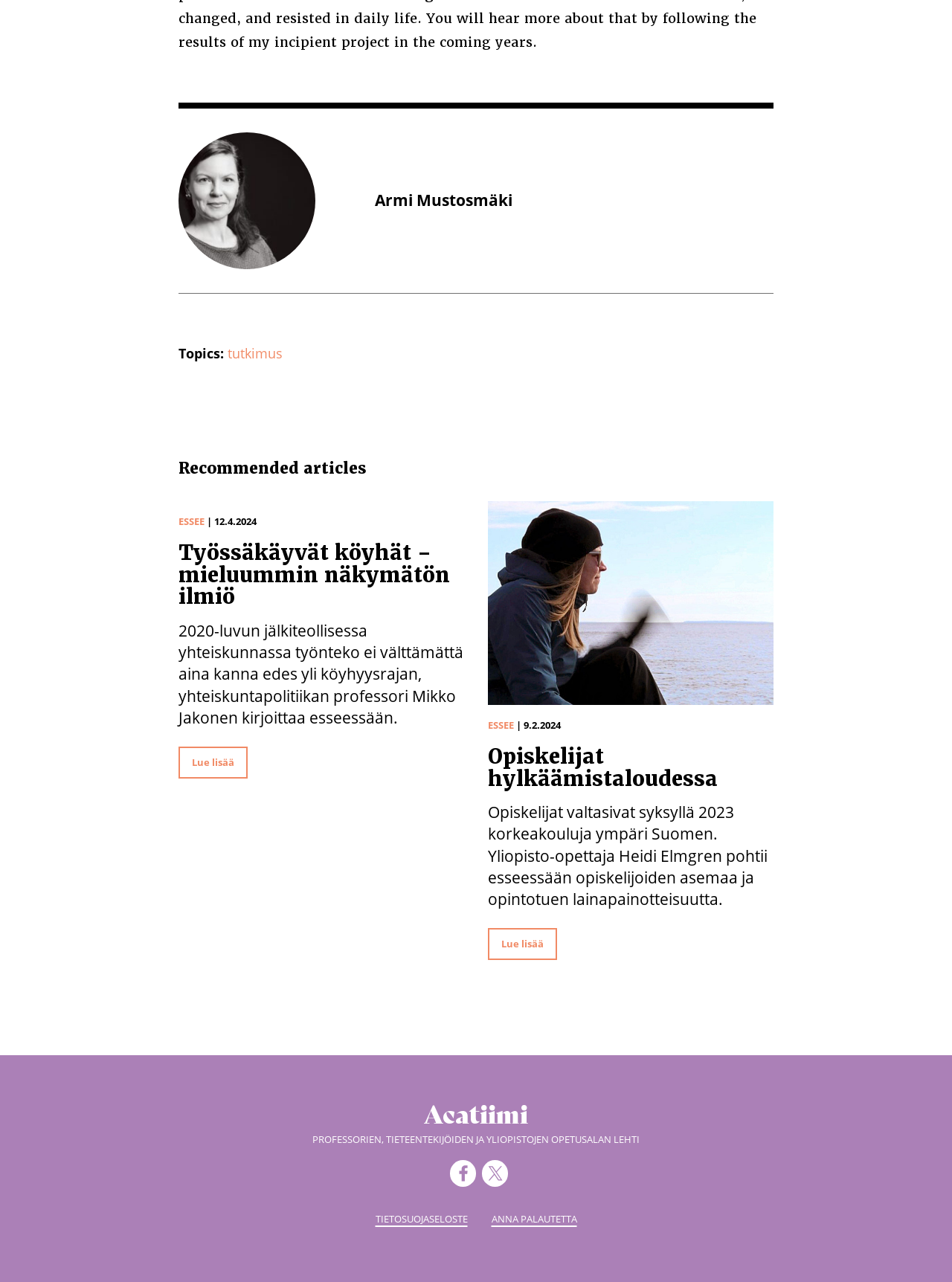Determine the bounding box coordinates for the area that needs to be clicked to fulfill this task: "View the article 'ESSEE'". The coordinates must be given as four float numbers between 0 and 1, i.e., [left, top, right, bottom].

[0.188, 0.4, 0.215, 0.414]